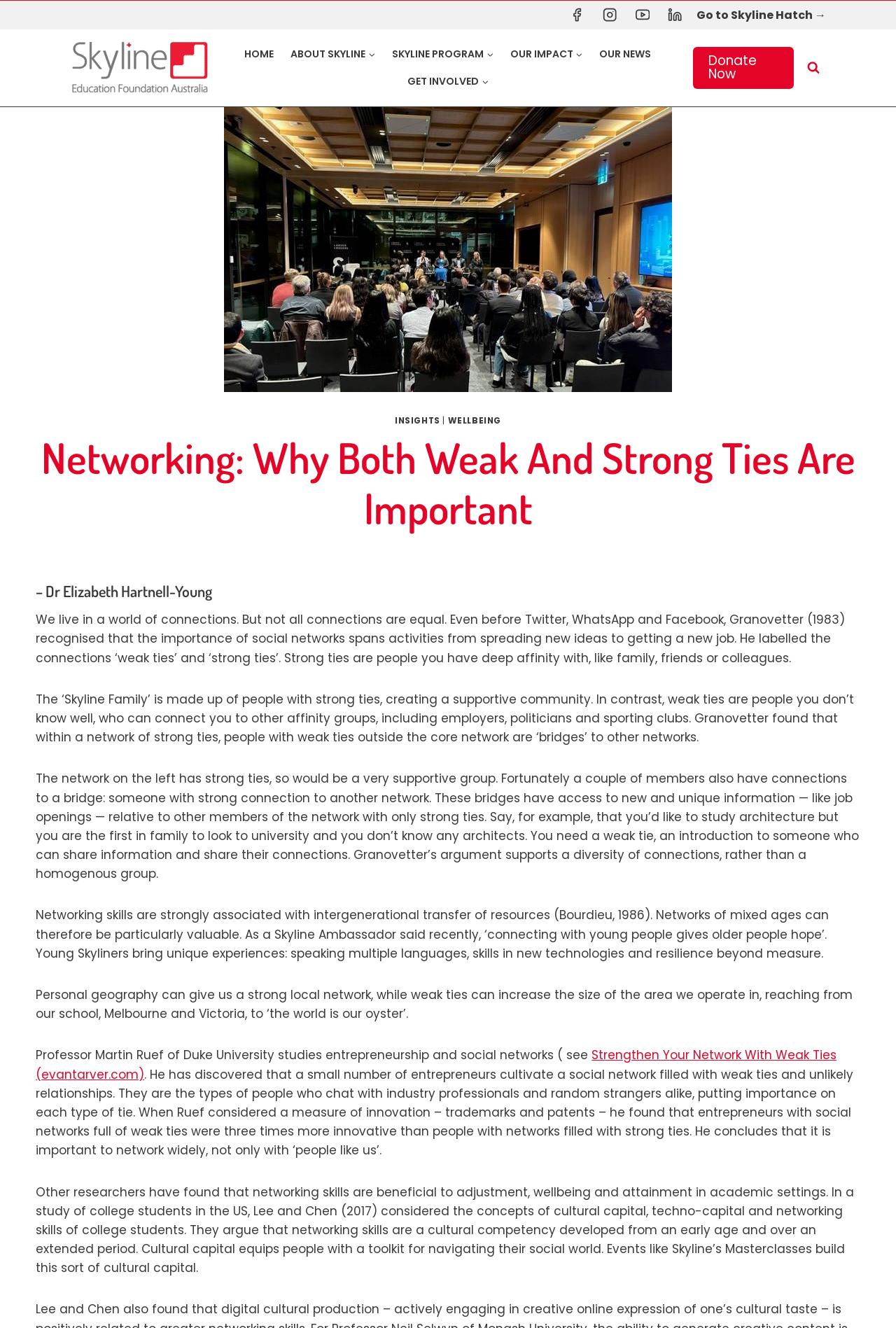What is the name of the university mentioned in the article?
Using the image provided, answer with just one word or phrase.

Duke University